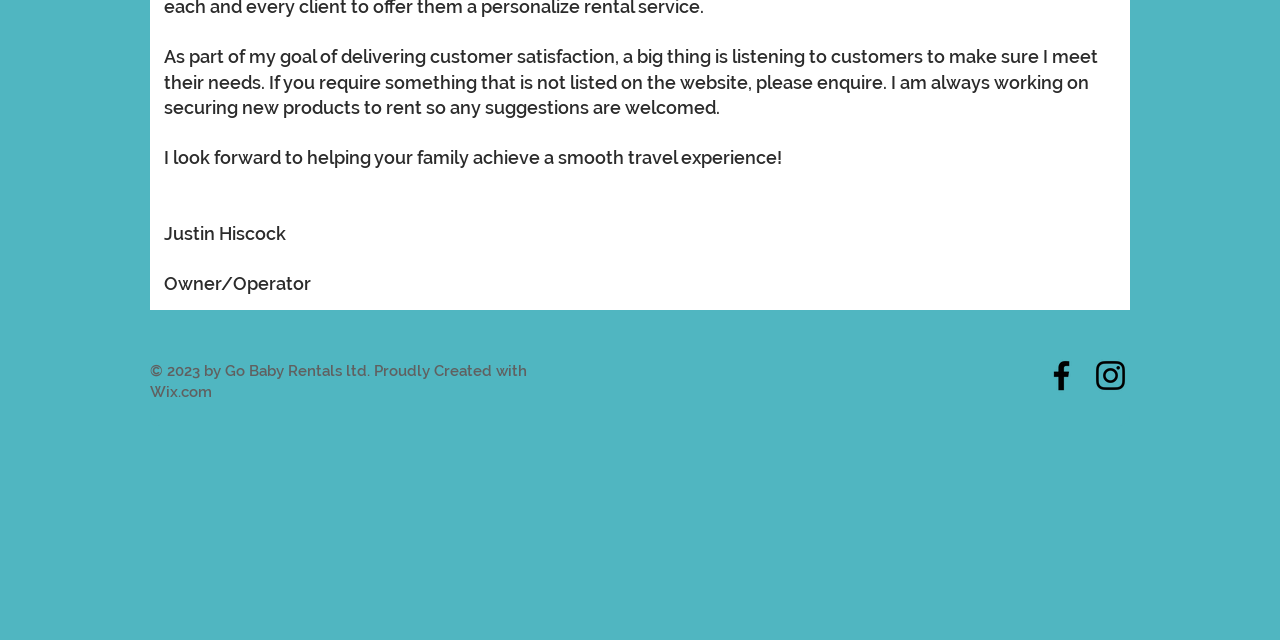From the given element description: "aria-label="Instagram"", find the bounding box for the UI element. Provide the coordinates as four float numbers between 0 and 1, in the order [left, top, right, bottom].

[0.852, 0.556, 0.883, 0.617]